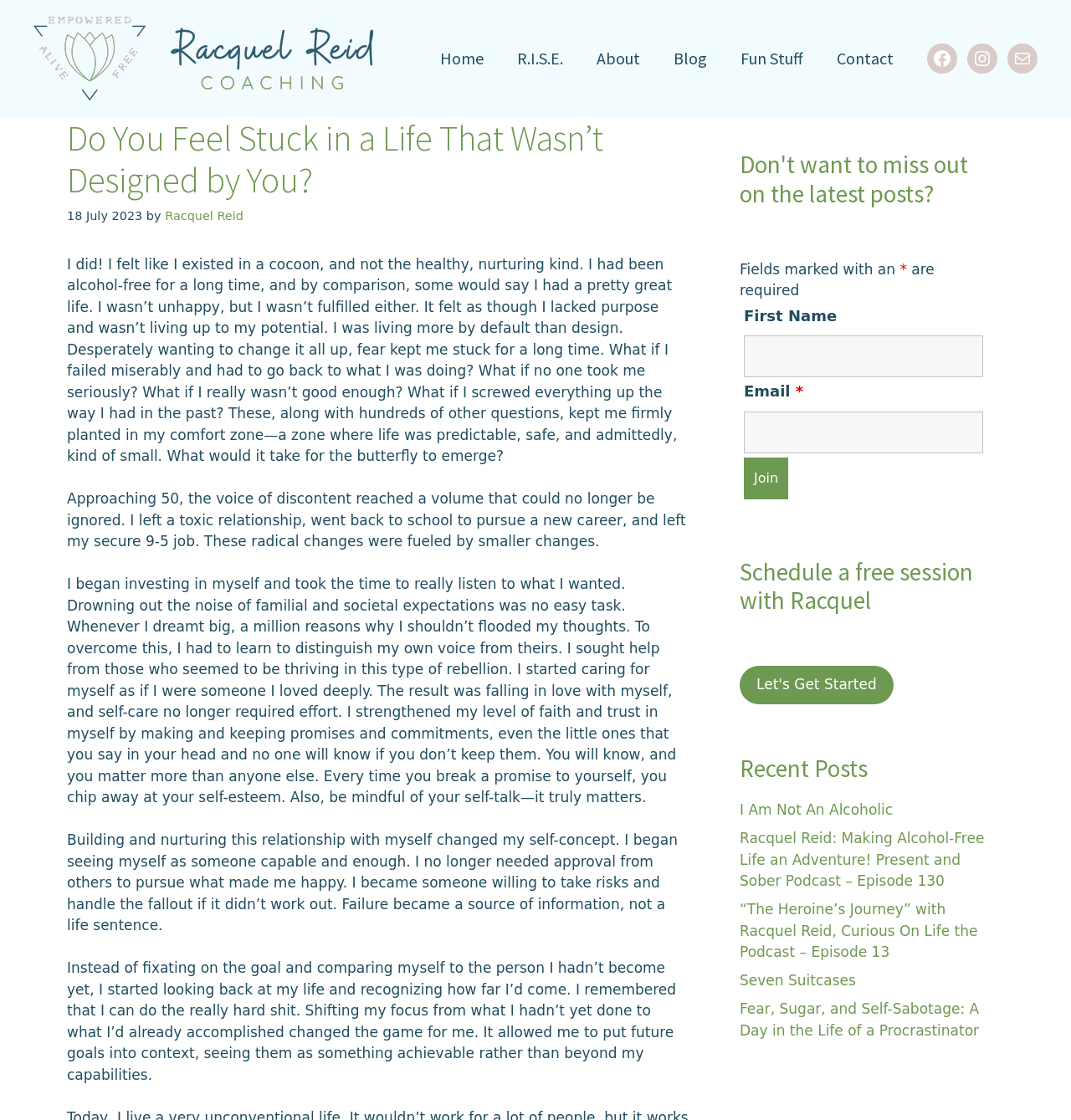Kindly determine the bounding box coordinates for the clickable area to achieve the given instruction: "Schedule a free session with Racquel".

[0.691, 0.498, 0.922, 0.55]